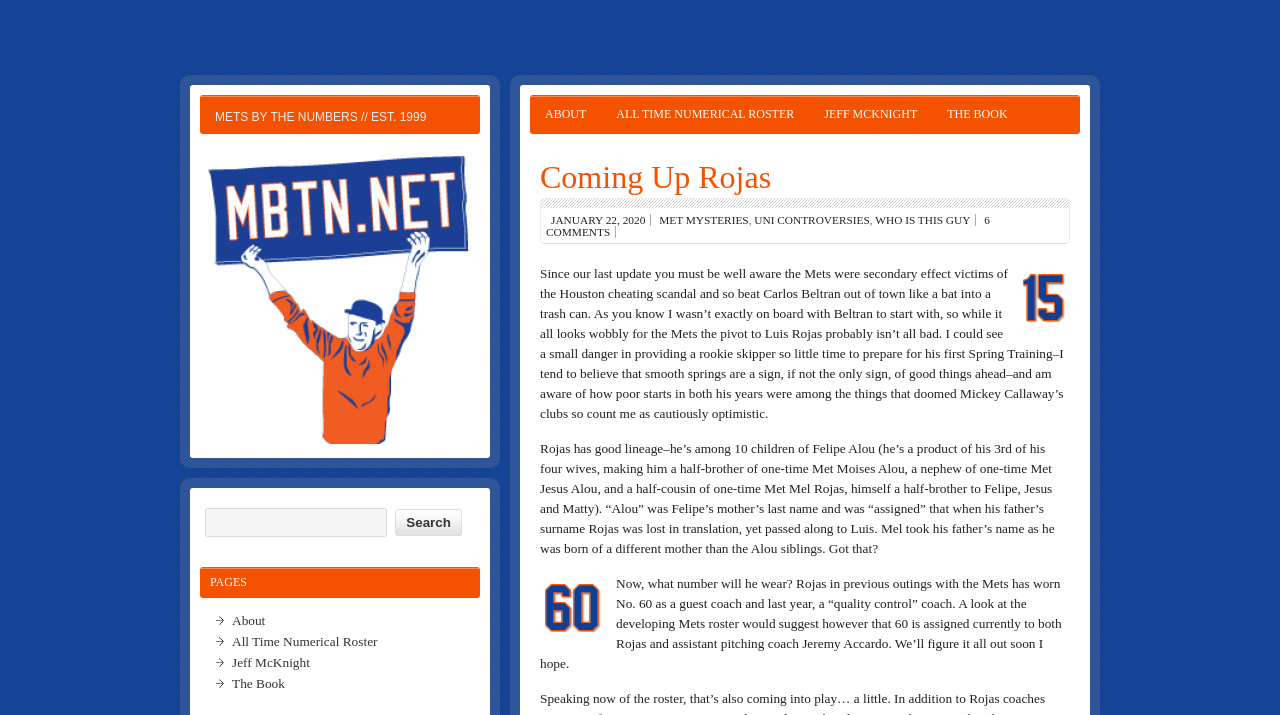Identify the bounding box coordinates of the section to be clicked to complete the task described by the following instruction: "Click on ABOUT link". The coordinates should be four float numbers between 0 and 1, formatted as [left, top, right, bottom].

[0.414, 0.133, 0.47, 0.187]